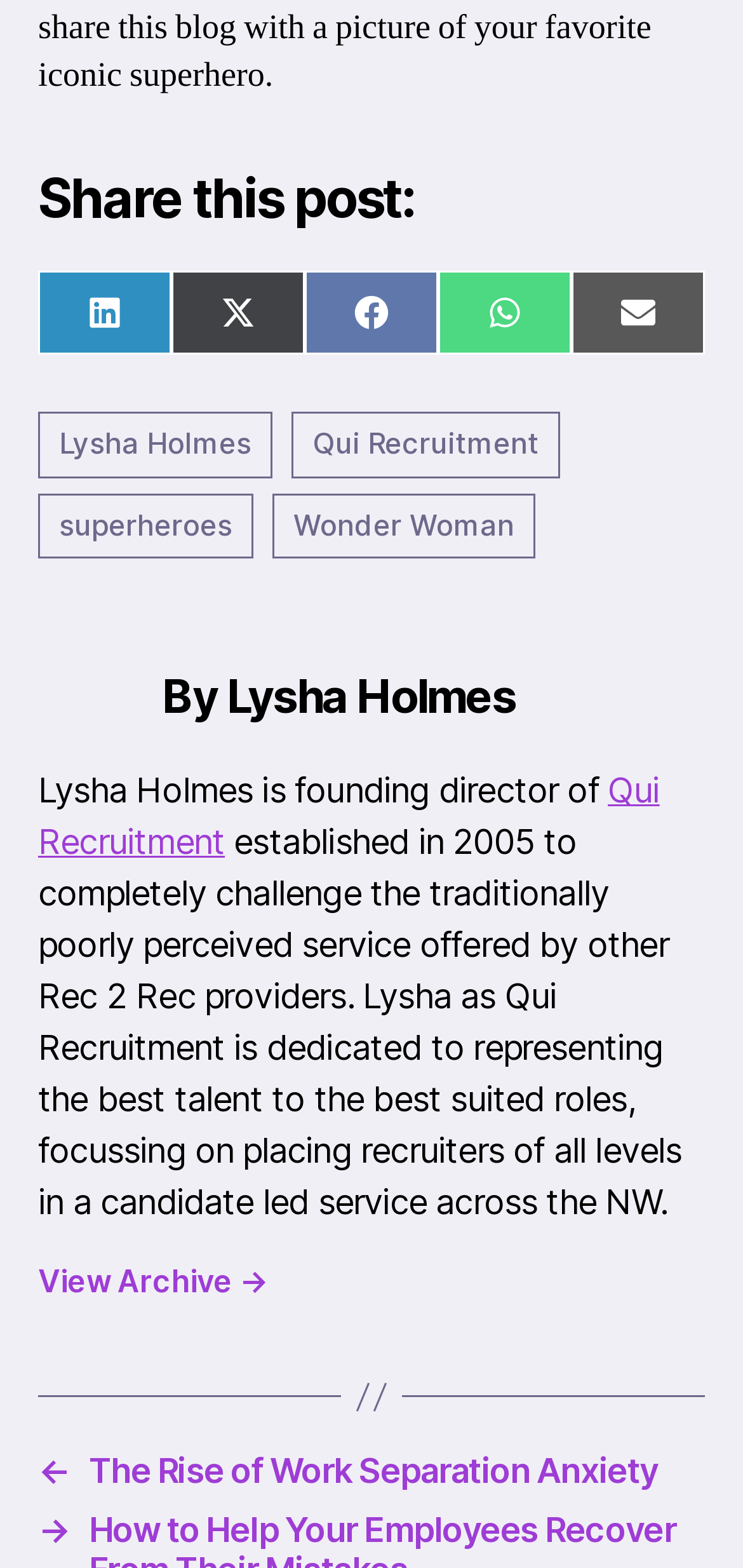Locate the bounding box coordinates of the area to click to fulfill this instruction: "Read the article 'The Rise of Work Separation Anxiety'". The bounding box should be presented as four float numbers between 0 and 1, in the order [left, top, right, bottom].

[0.051, 0.926, 0.949, 0.951]